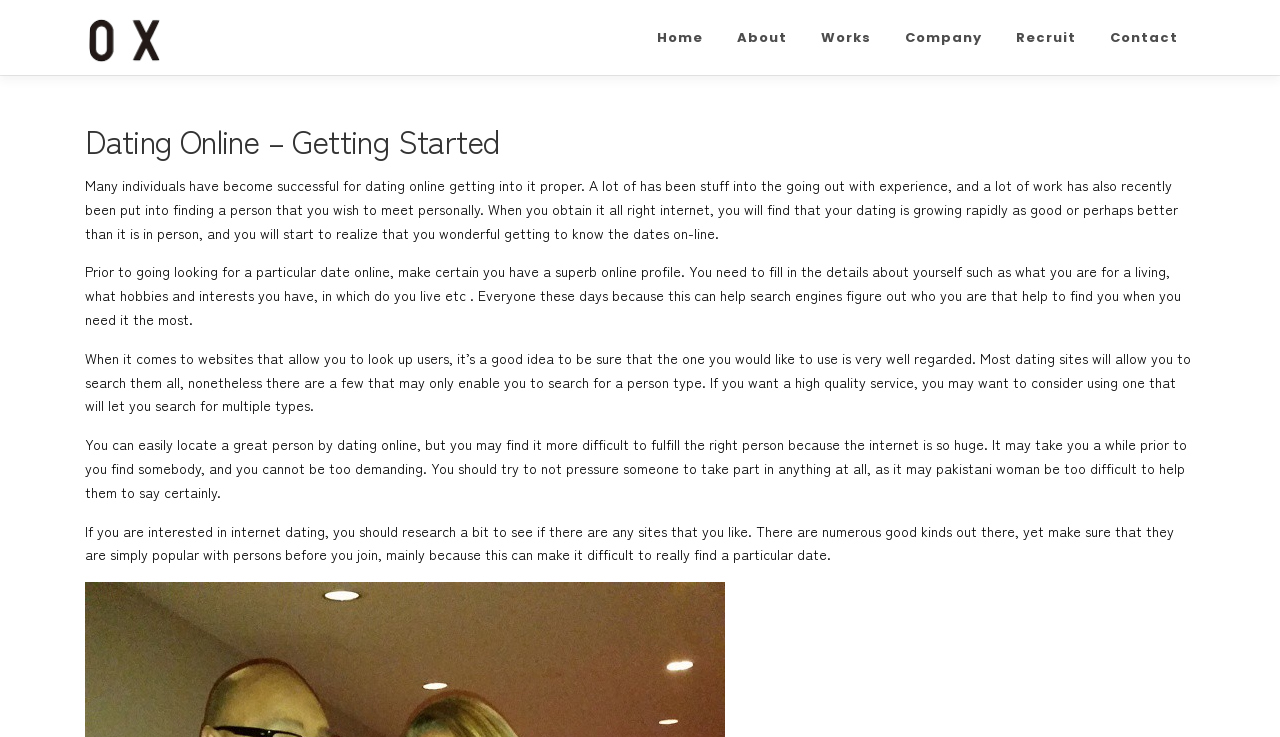Select the bounding box coordinates of the element I need to click to carry out the following instruction: "Click on the 'HOME' link".

None